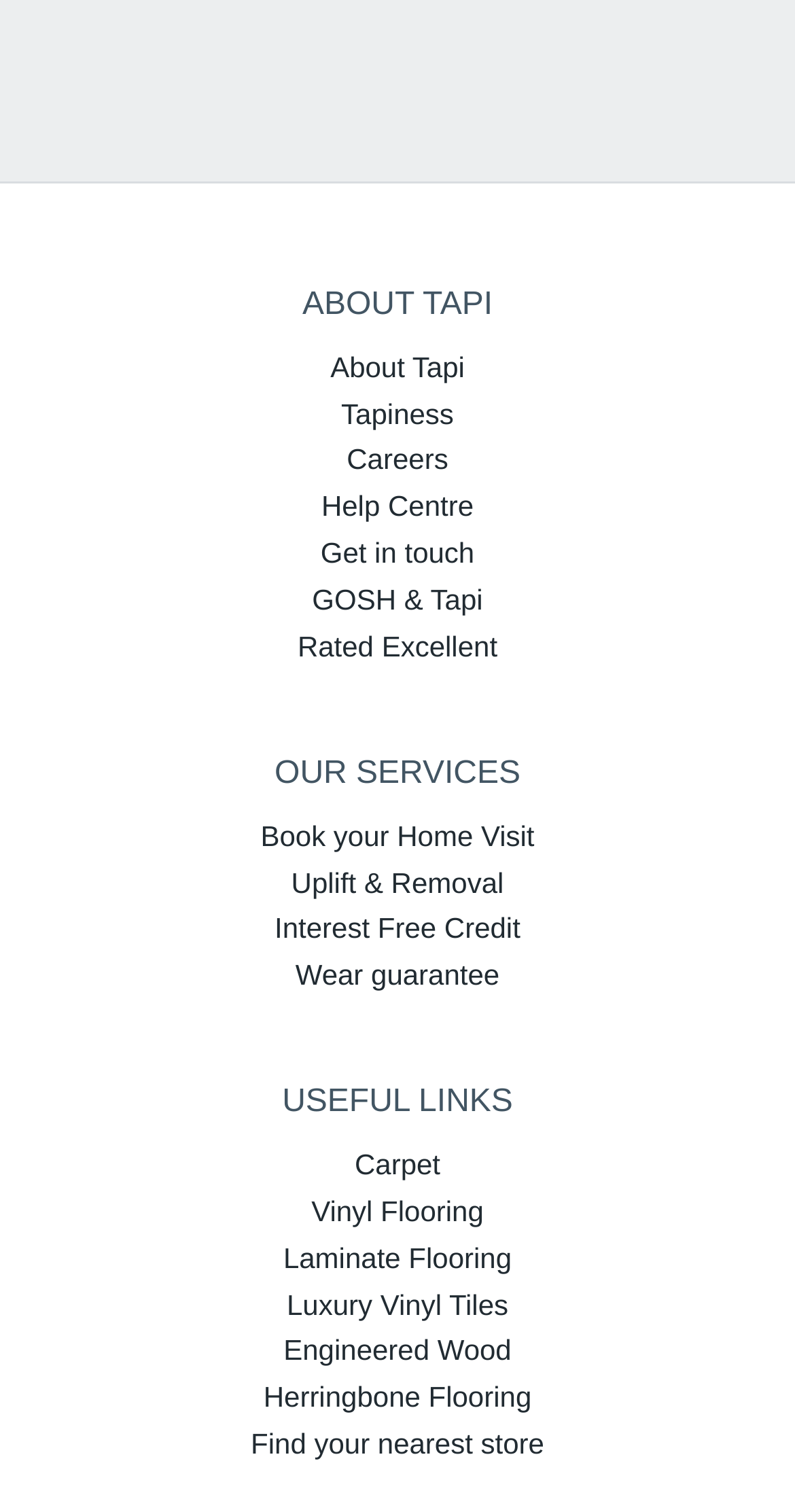Provide your answer in a single word or phrase: 
What is the last link under 'USEFUL LINKS'?

Find your nearest store